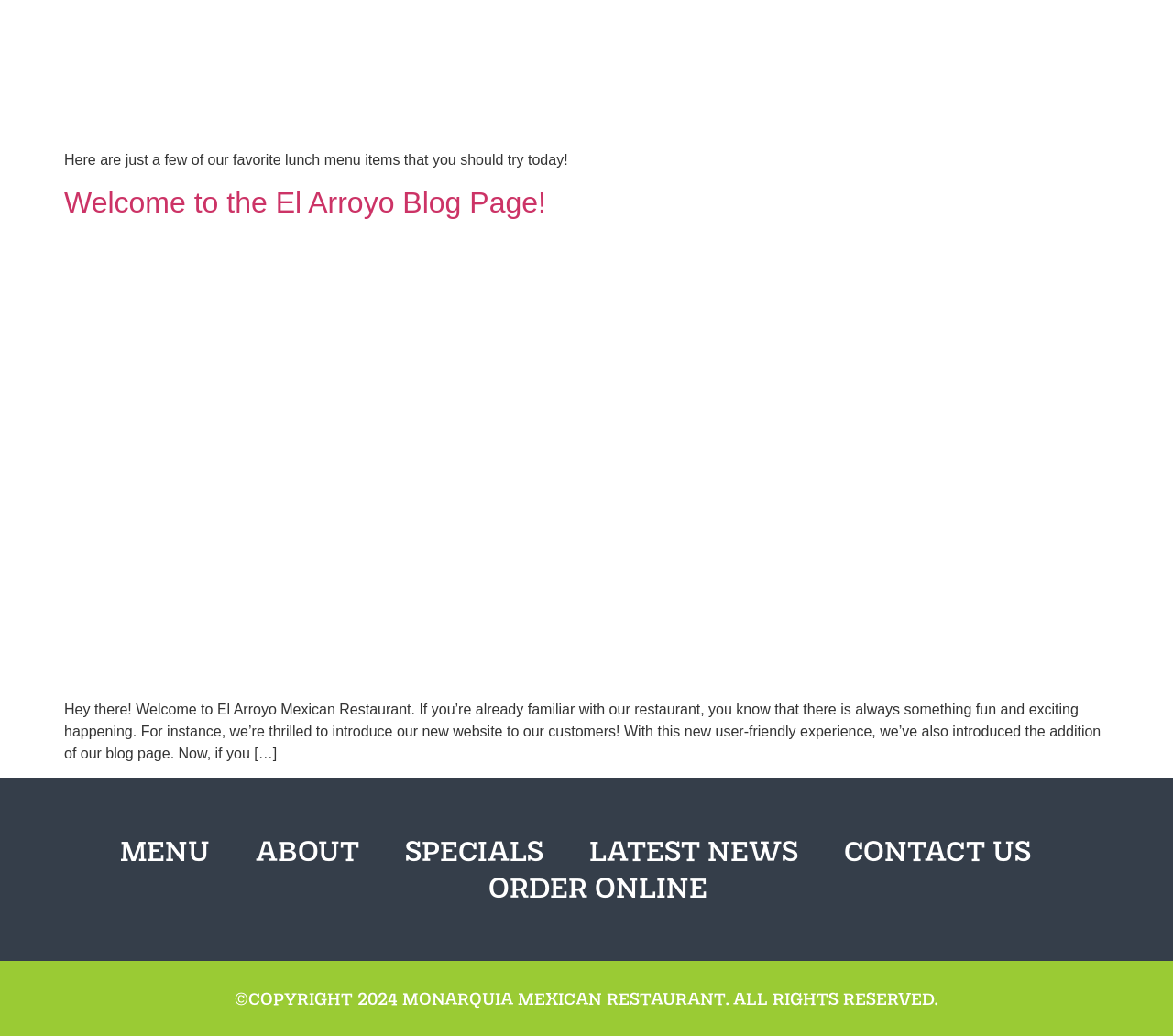Please provide a comprehensive response to the question below by analyzing the image: 
What is the name of the restaurant?

The name of the restaurant can be found in the link 'el arroyo' with the bounding box coordinates [0.055, 0.656, 0.945, 0.671] and also in the image 'el arroyo' with the bounding box coordinates [0.055, 0.226, 0.945, 0.668].